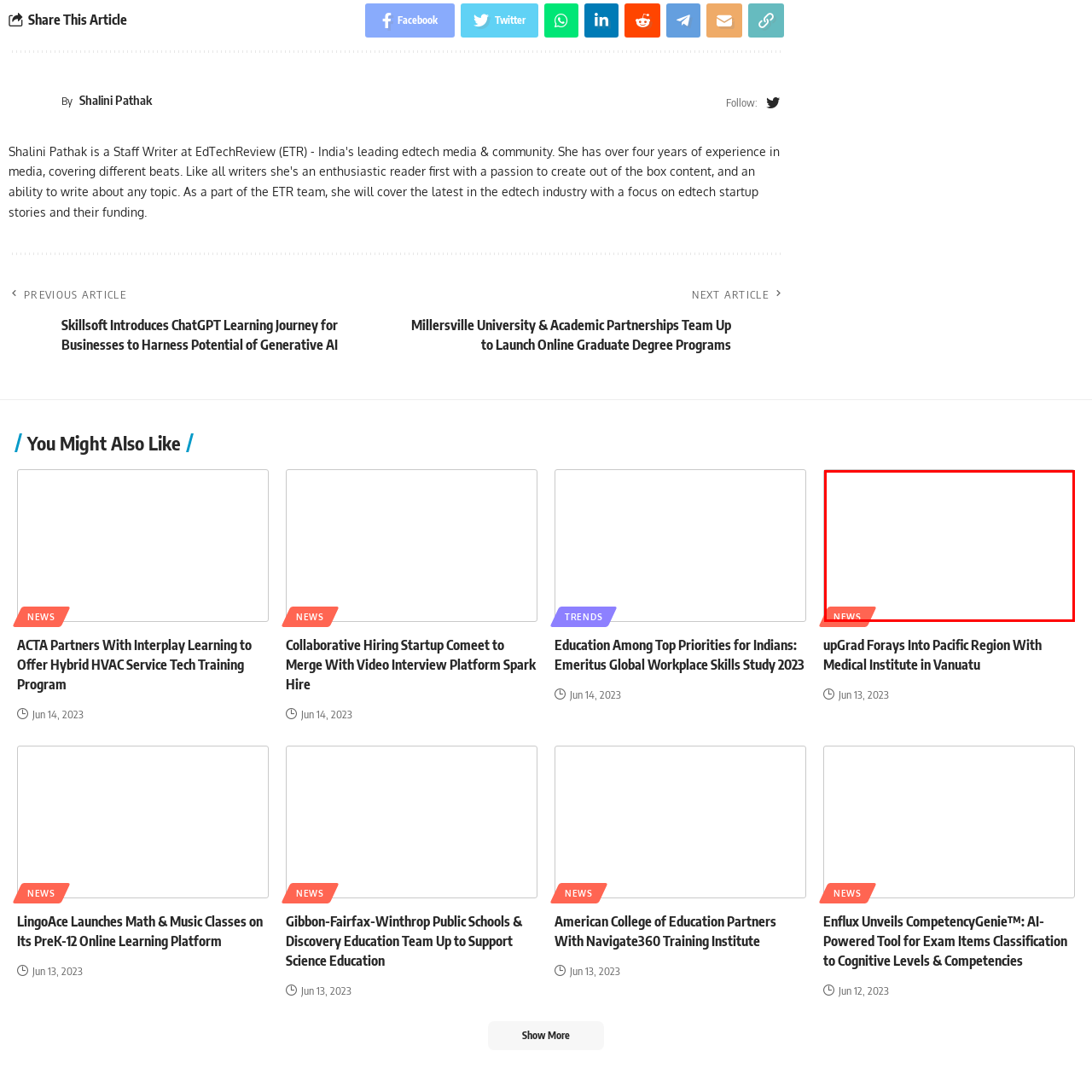Look at the image within the red outlined box, What is the purpose of the initiative? Provide a one-word or brief phrase answer.

Enhance medical training and resources